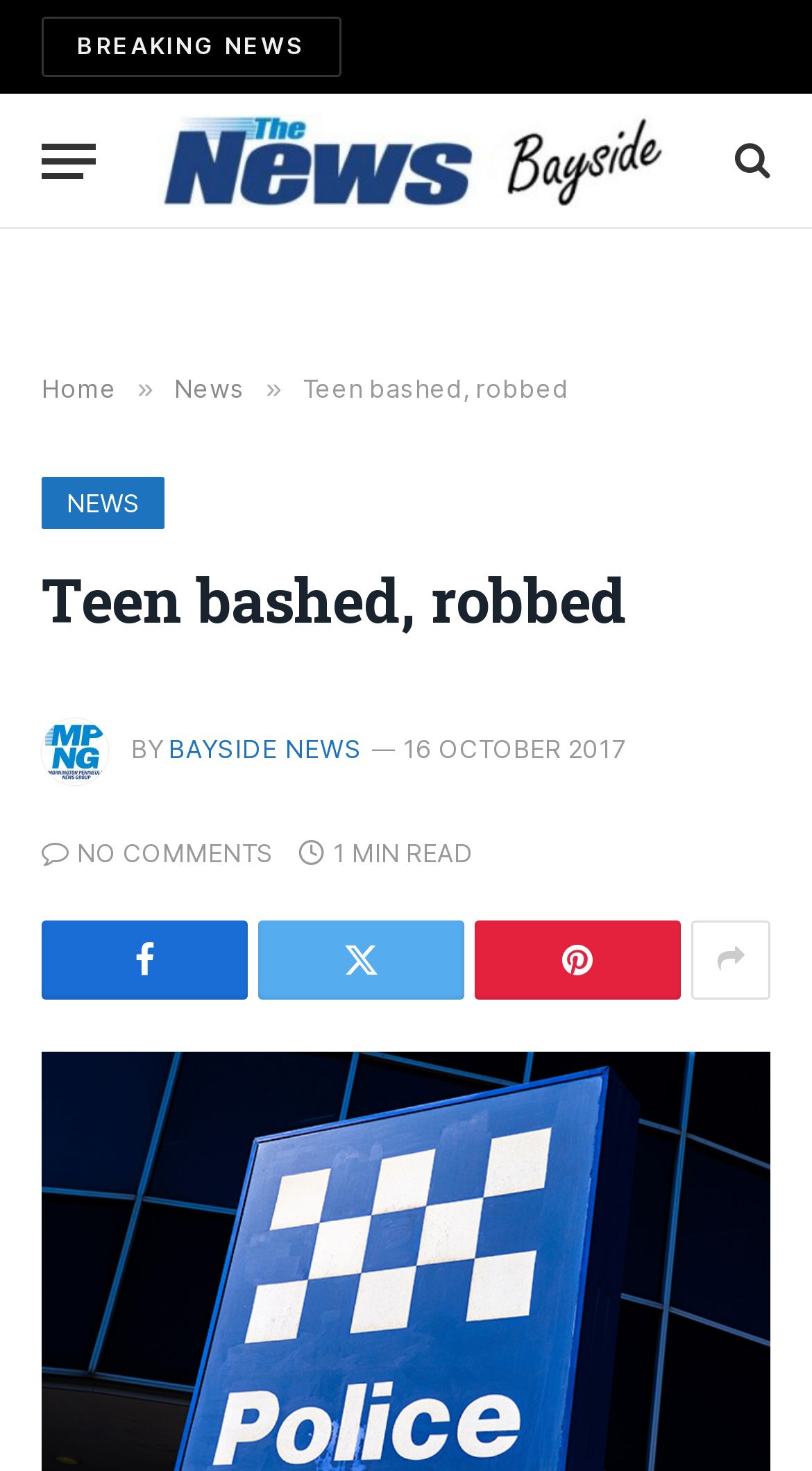Could you locate the bounding box coordinates for the section that should be clicked to accomplish this task: "Read the news article".

[0.051, 0.384, 0.949, 0.435]